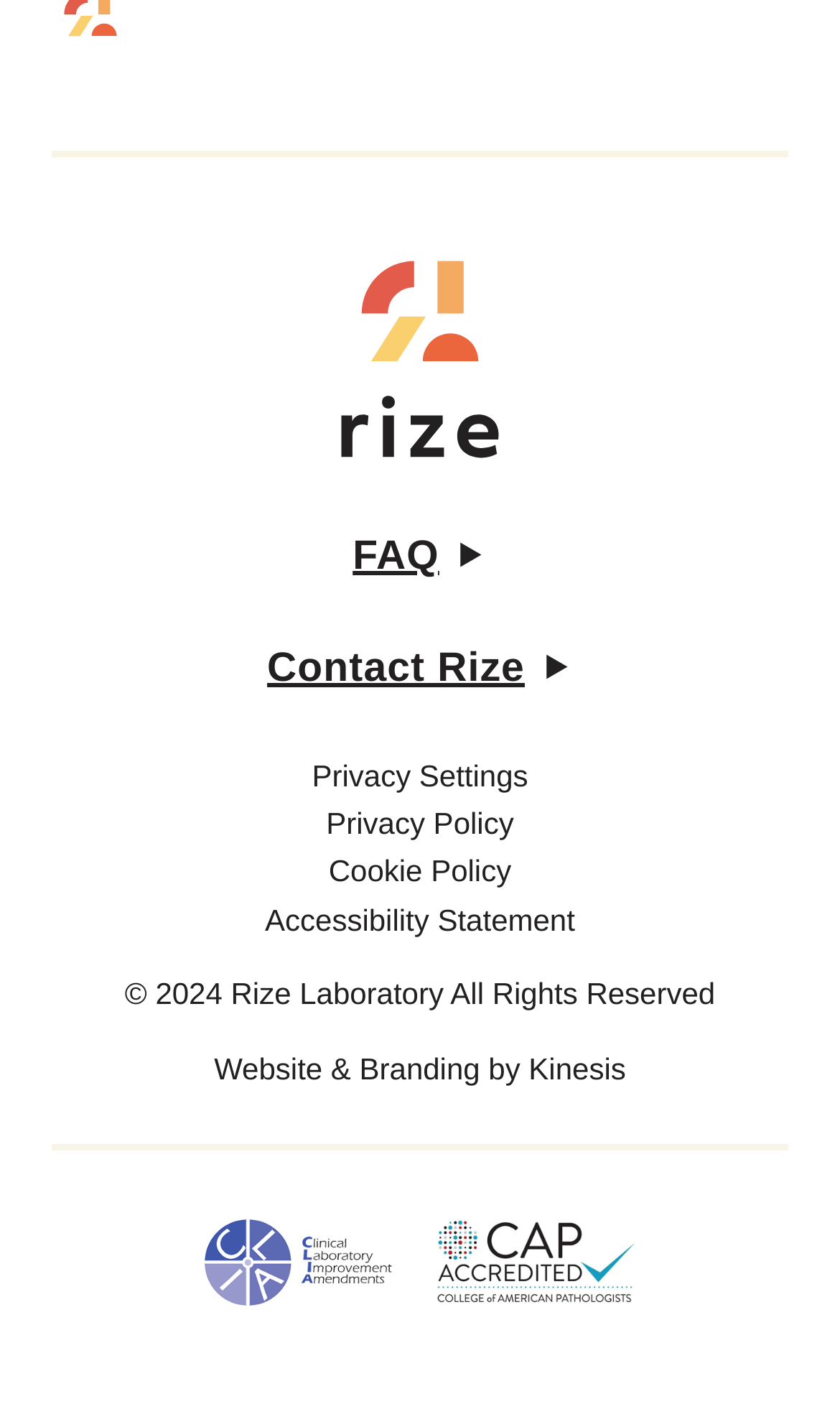Please find the bounding box coordinates (top-left x, top-left y, bottom-right x, bottom-right y) in the screenshot for the UI element described as follows: Website & Branding by Kinesis

[0.255, 0.746, 0.745, 0.77]